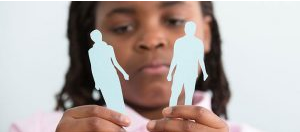What is the material of the cut-out figures?
Based on the image, provide a one-word or brief-phrase response.

Light blue paper